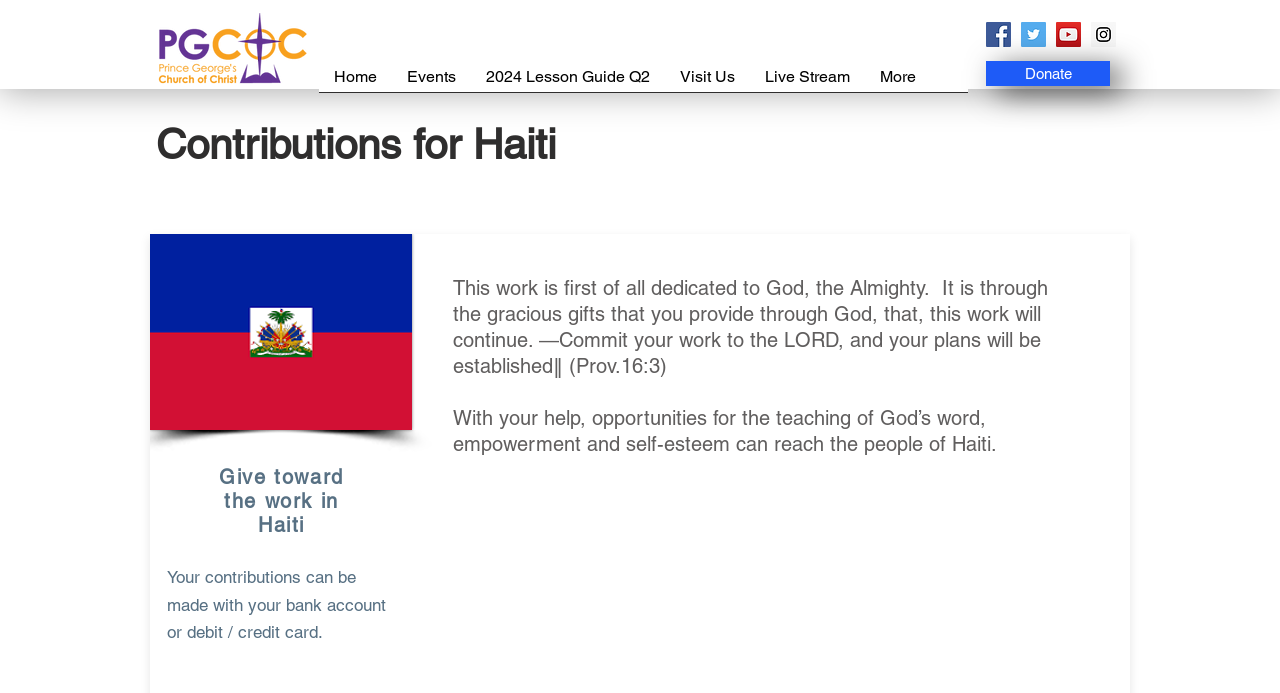Determine the bounding box coordinates of the target area to click to execute the following instruction: "Visit Facebook page."

[0.77, 0.032, 0.79, 0.068]